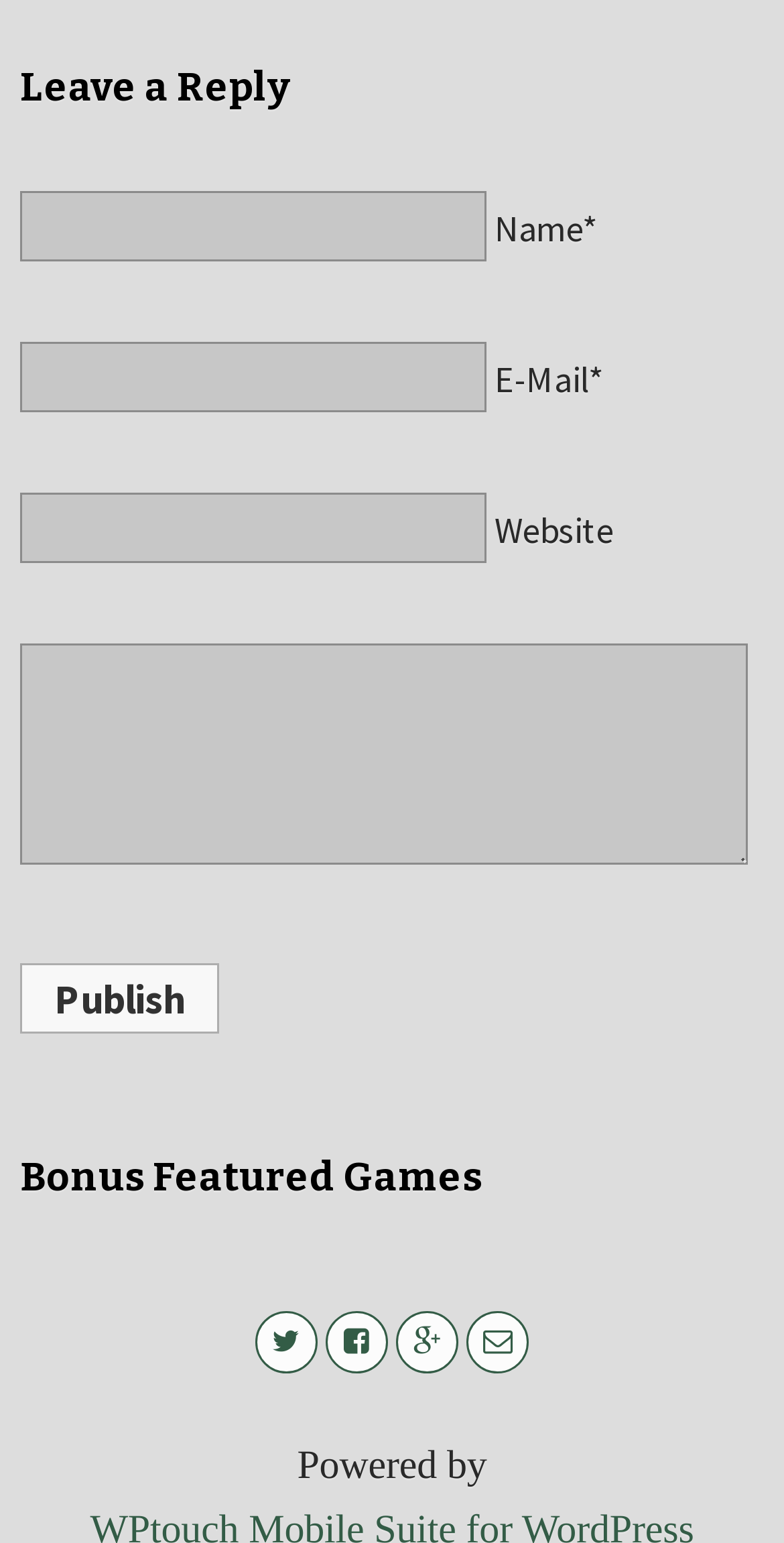Locate the bounding box coordinates of the area where you should click to accomplish the instruction: "Click the button with a left arrow icon".

[0.325, 0.849, 0.405, 0.89]